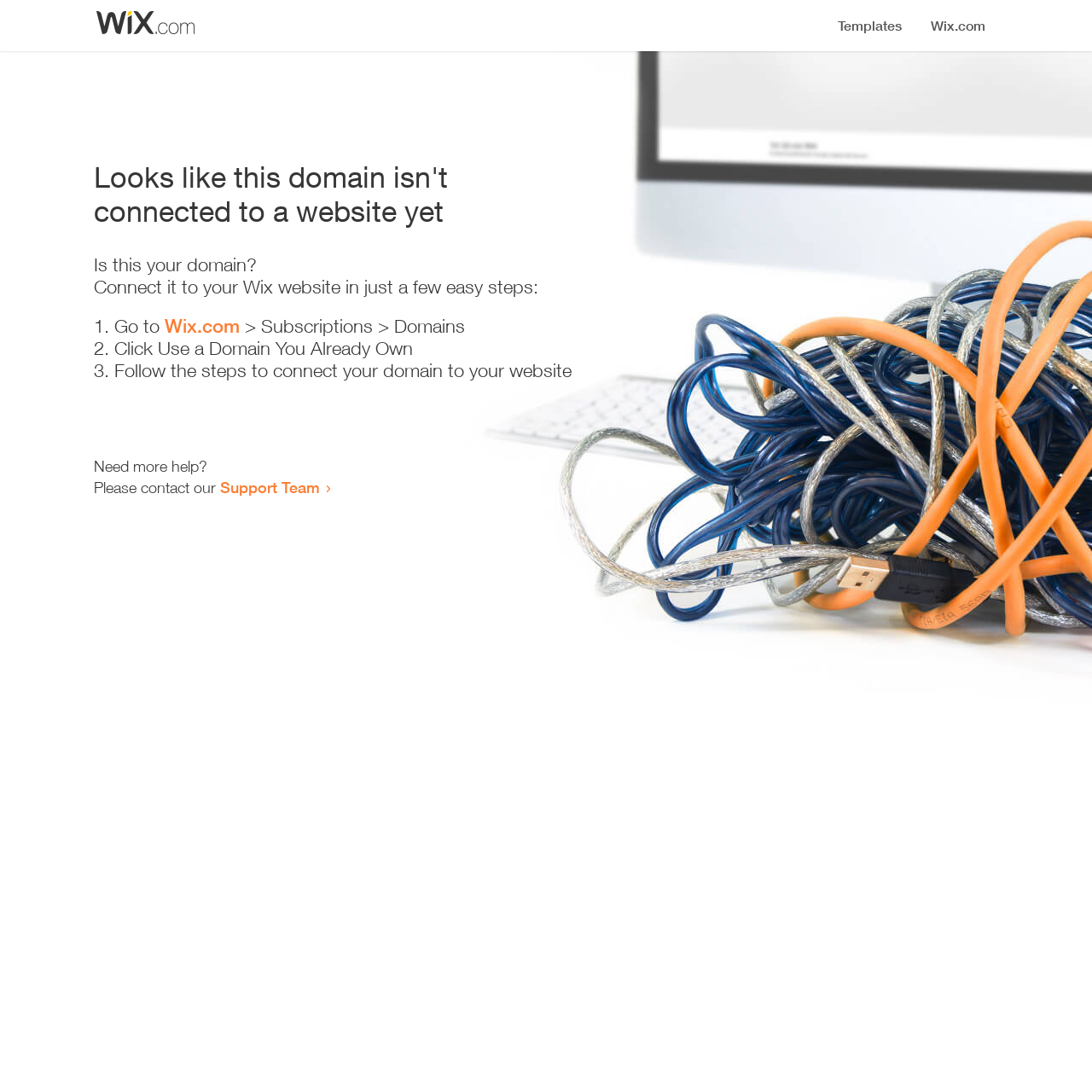Refer to the element description Support Team and identify the corresponding bounding box in the screenshot. Format the coordinates as (top-left x, top-left y, bottom-right x, bottom-right y) with values in the range of 0 to 1.

[0.202, 0.438, 0.293, 0.455]